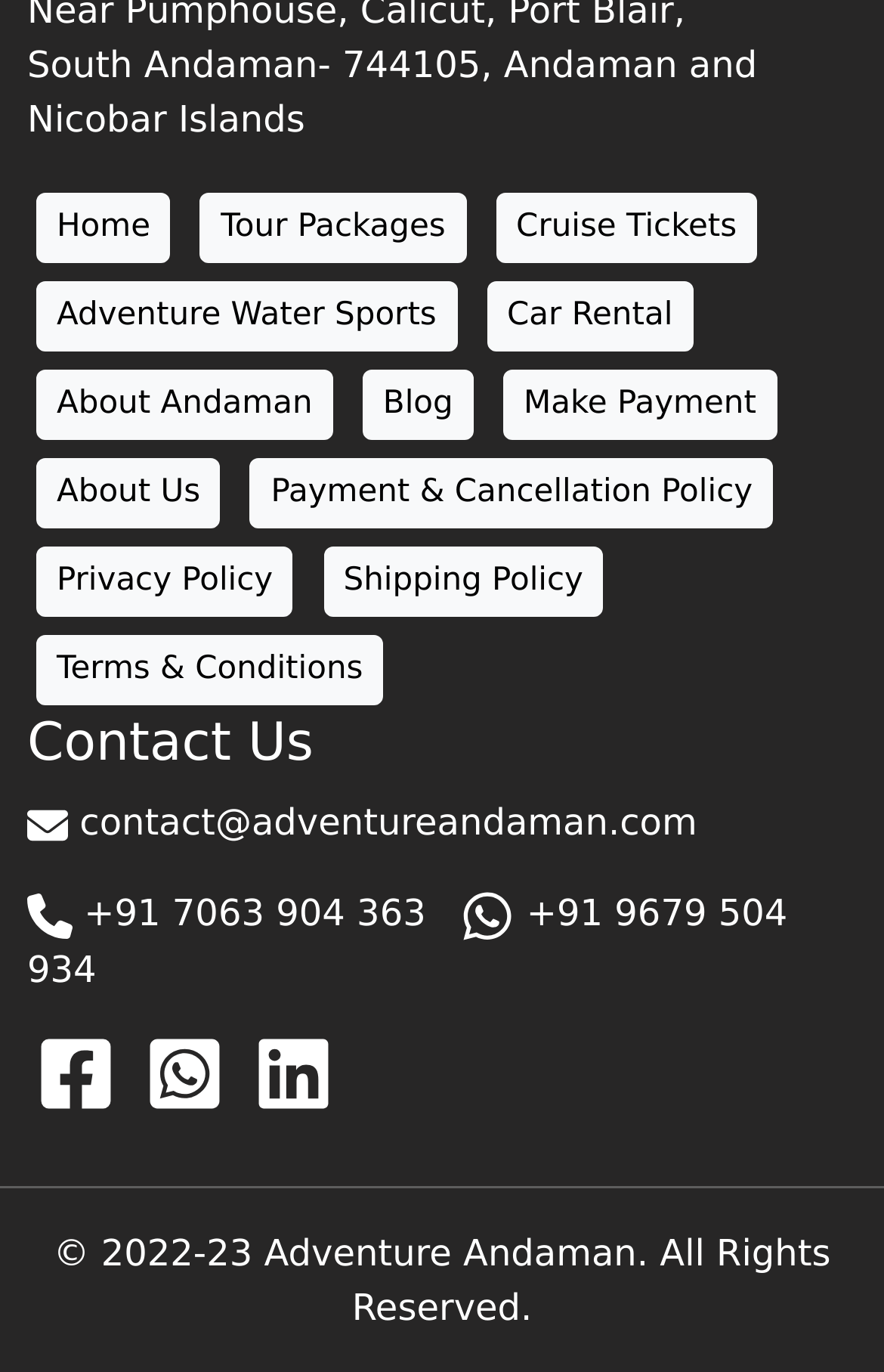Give a concise answer using one word or a phrase to the following question:
What is the location of Adventure Andaman?

South Andaman, 744105